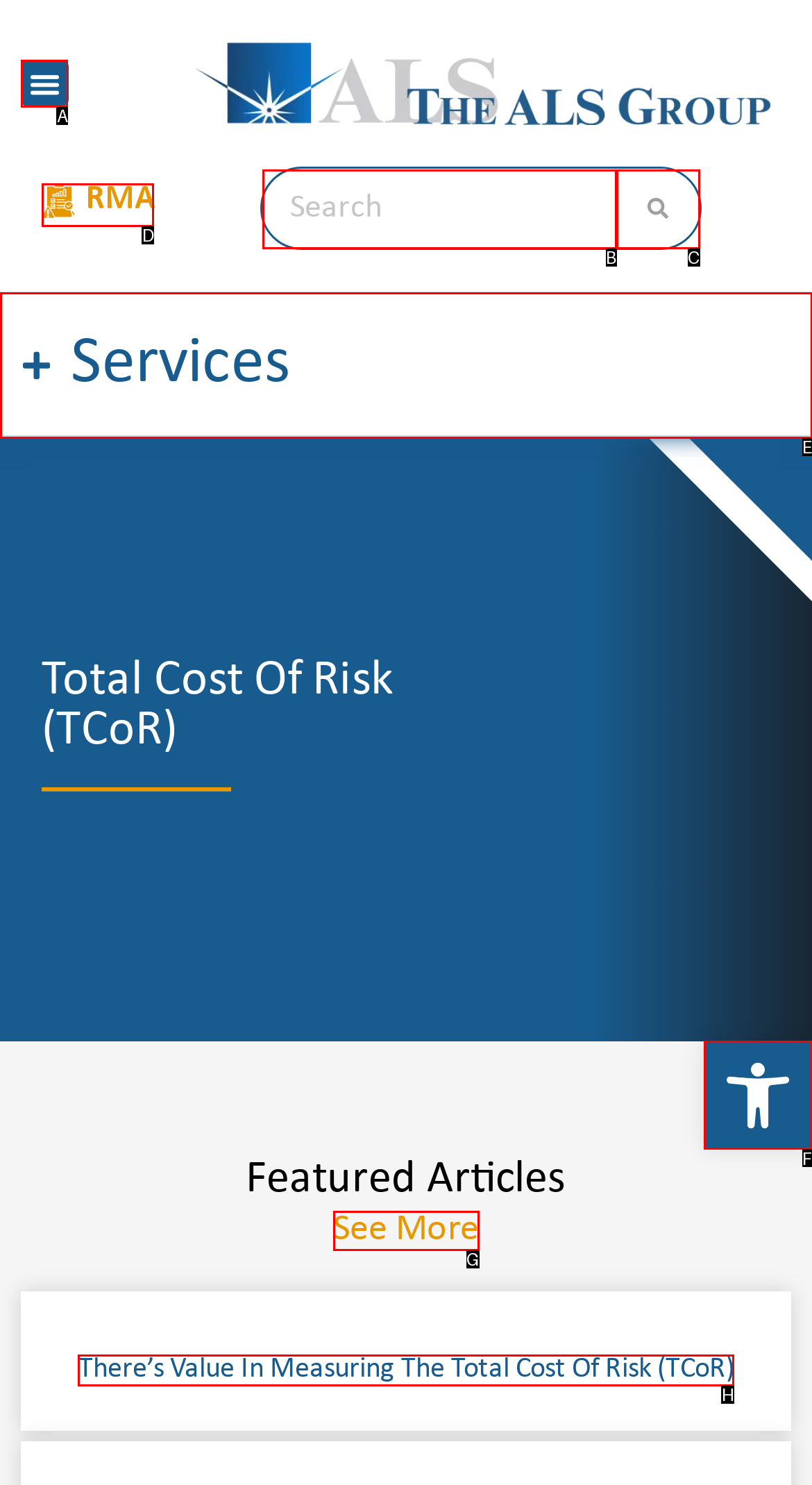Which lettered option should be clicked to perform the following task: Open the accessibility tools
Respond with the letter of the appropriate option.

F